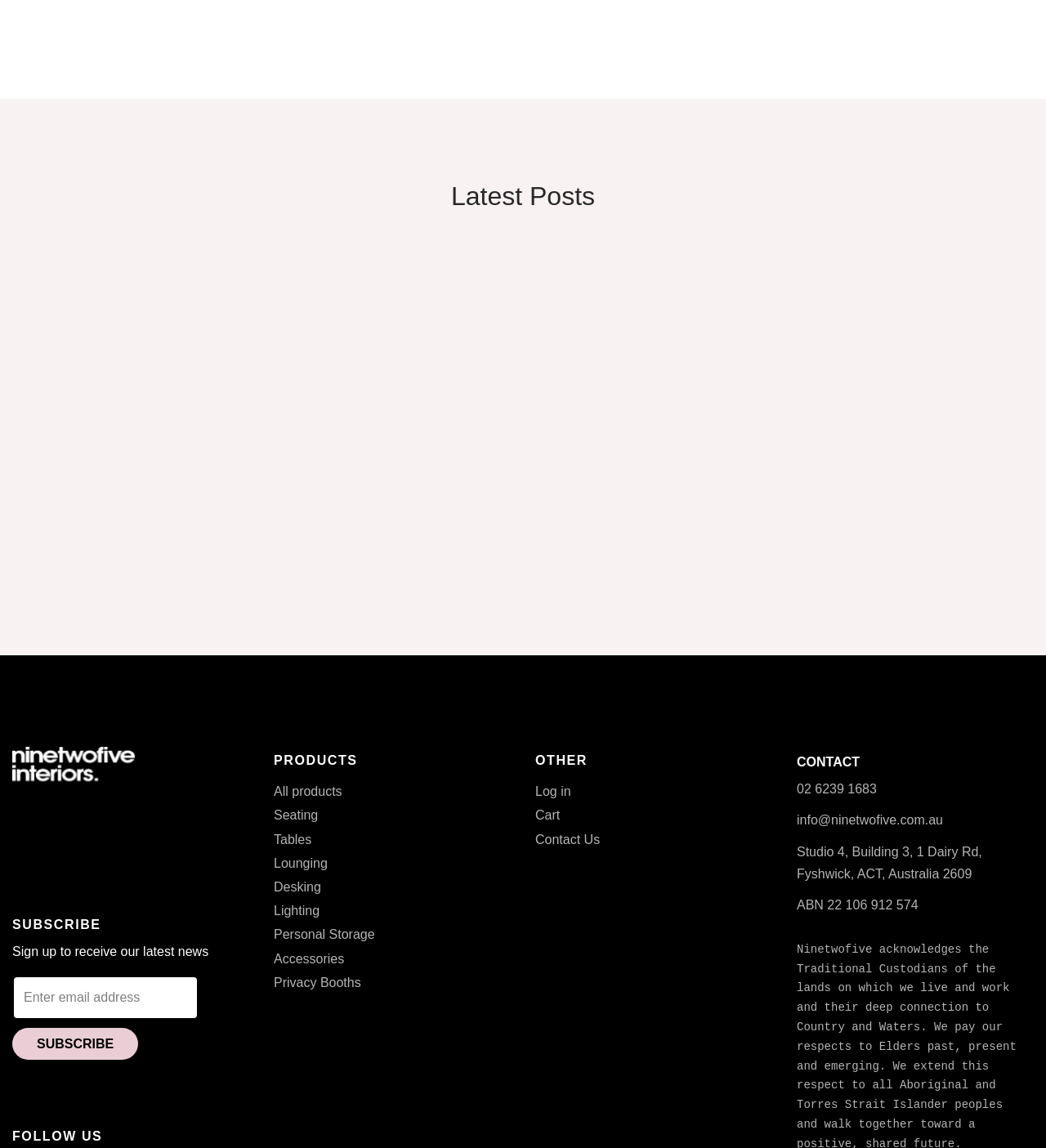Can you determine the bounding box coordinates of the area that needs to be clicked to fulfill the following instruction: "Add to cart: Nest Low Sofa Wood"?

[0.012, 0.015, 0.072, 0.036]